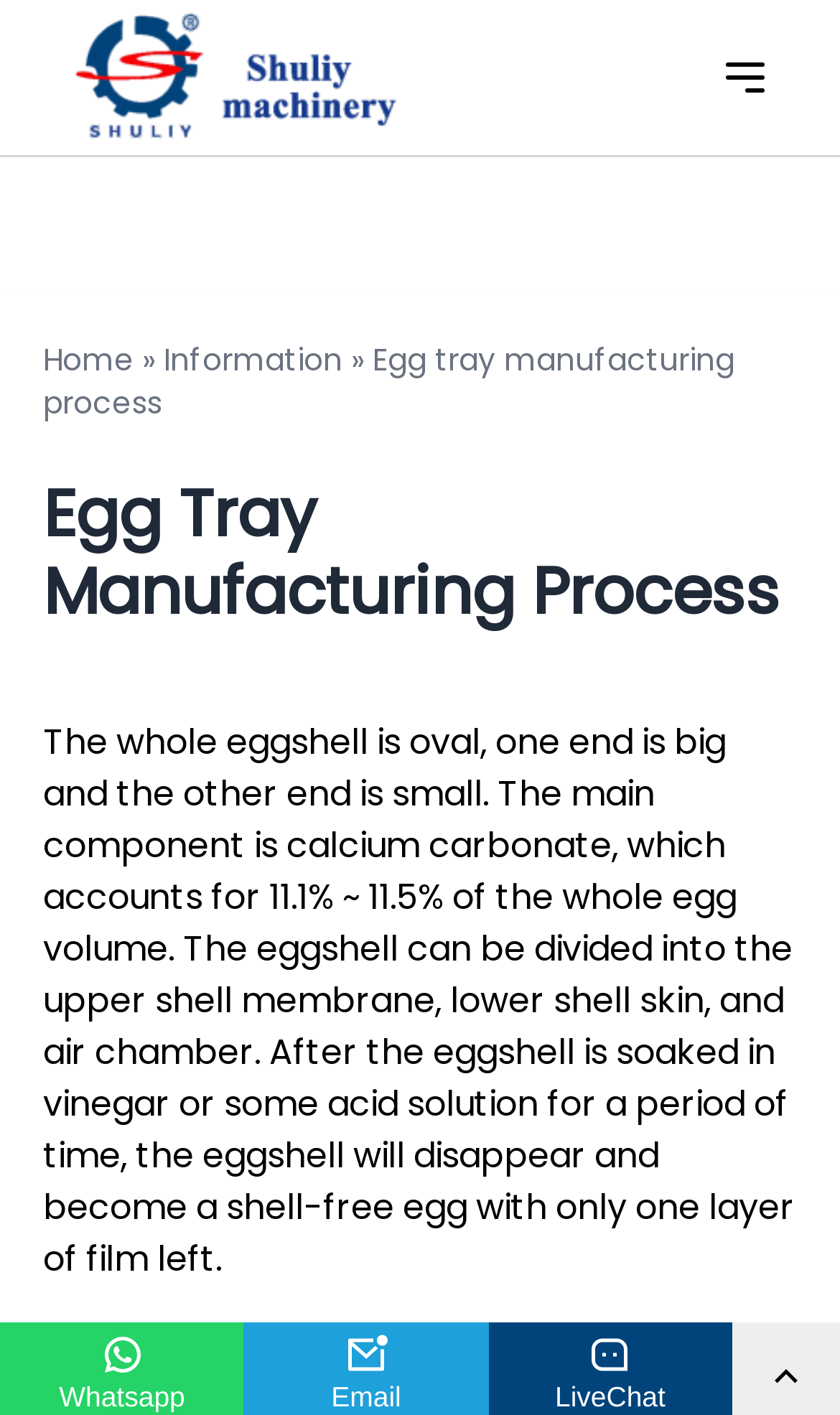Give a one-word or short-phrase answer to the following question: 
What is the shape of an eggshell?

Oval